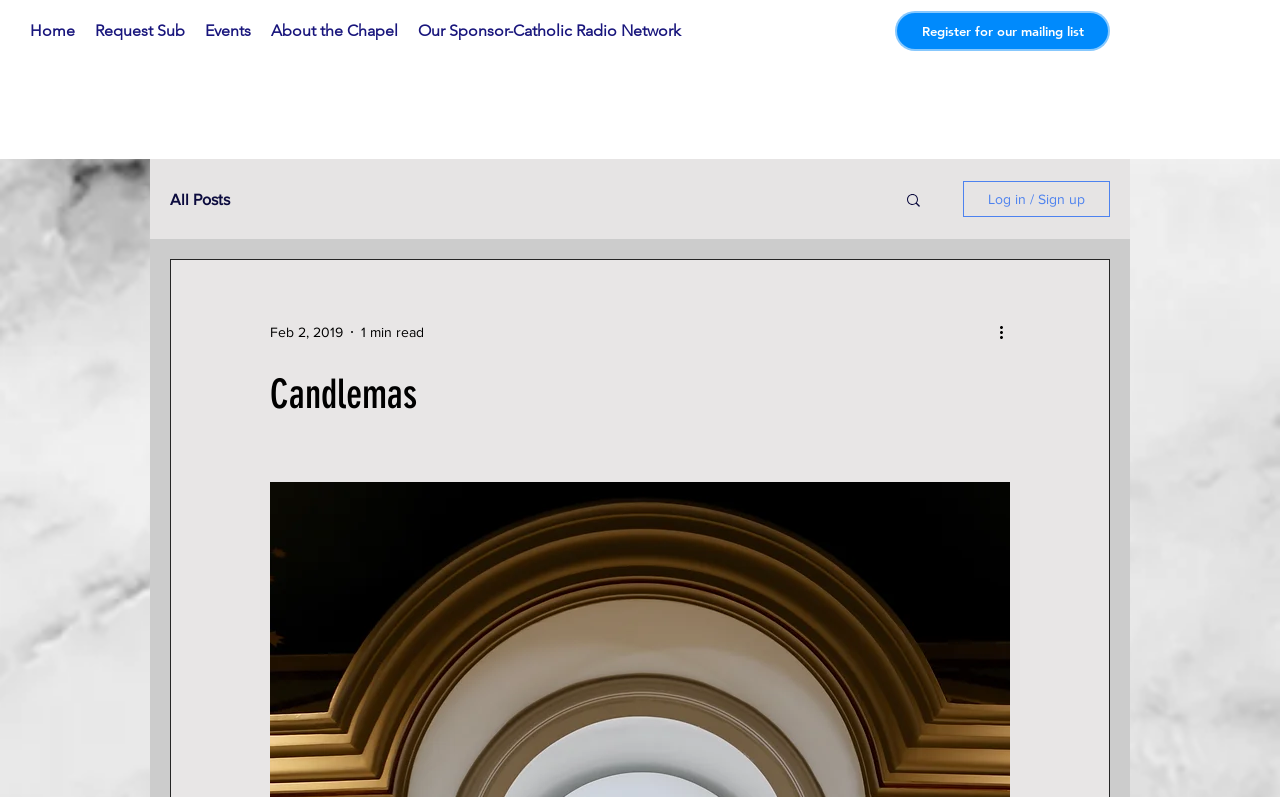Identify the bounding box coordinates of the element to click to follow this instruction: 'register for the mailing list'. Ensure the coordinates are four float values between 0 and 1, provided as [left, top, right, bottom].

[0.699, 0.014, 0.867, 0.064]